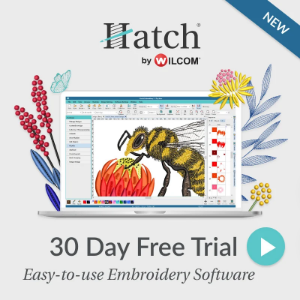What is the duration of the free trial?
Refer to the screenshot and deliver a thorough answer to the question presented.

The graphic prominently displays the text '30 Day Free Trial', inviting users to explore the software's features without commitment, allowing them to try it out for 30 days before deciding to purchase or subscribe.